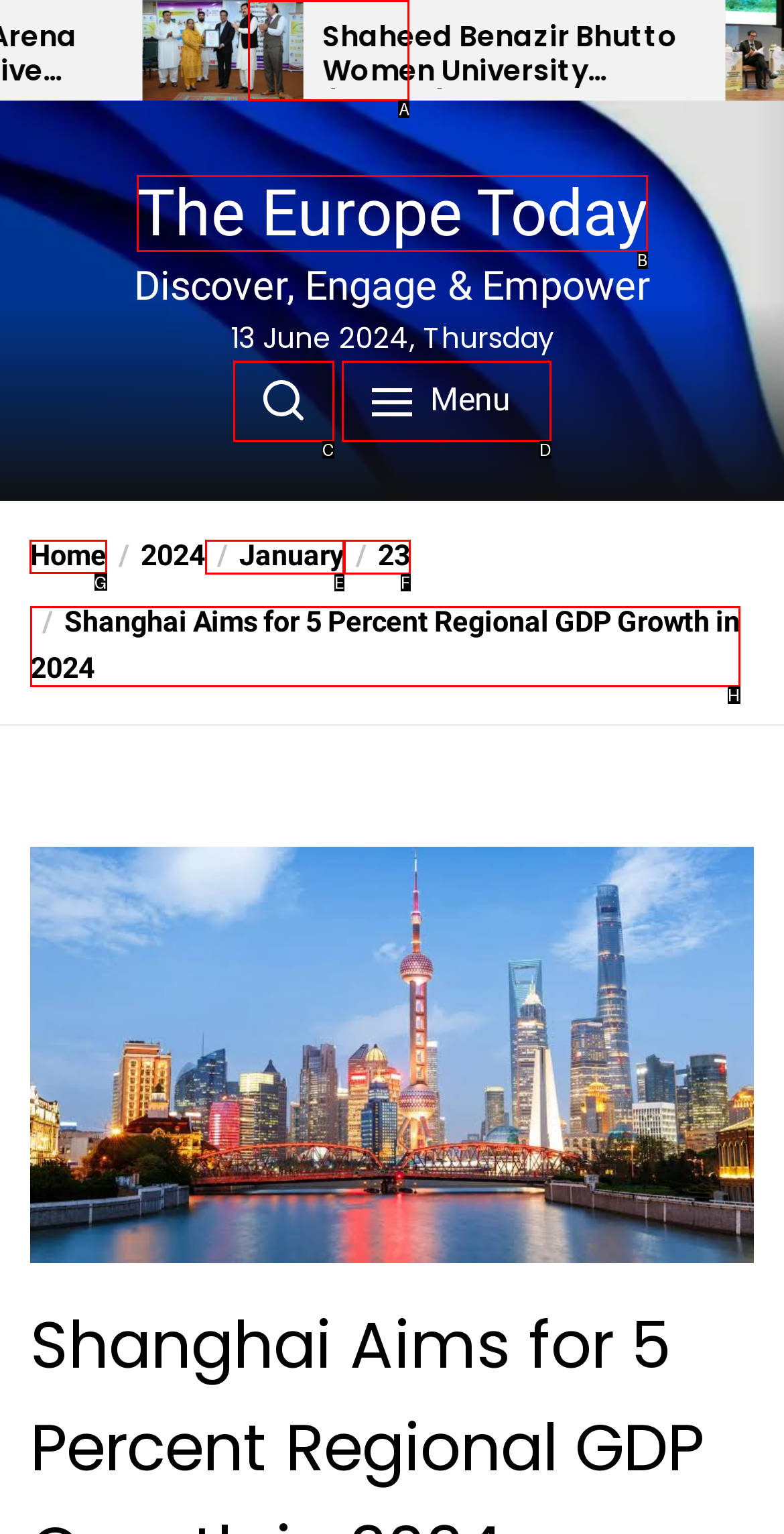Point out the correct UI element to click to carry out this instruction: Go to 'Home' page
Answer with the letter of the chosen option from the provided choices directly.

G